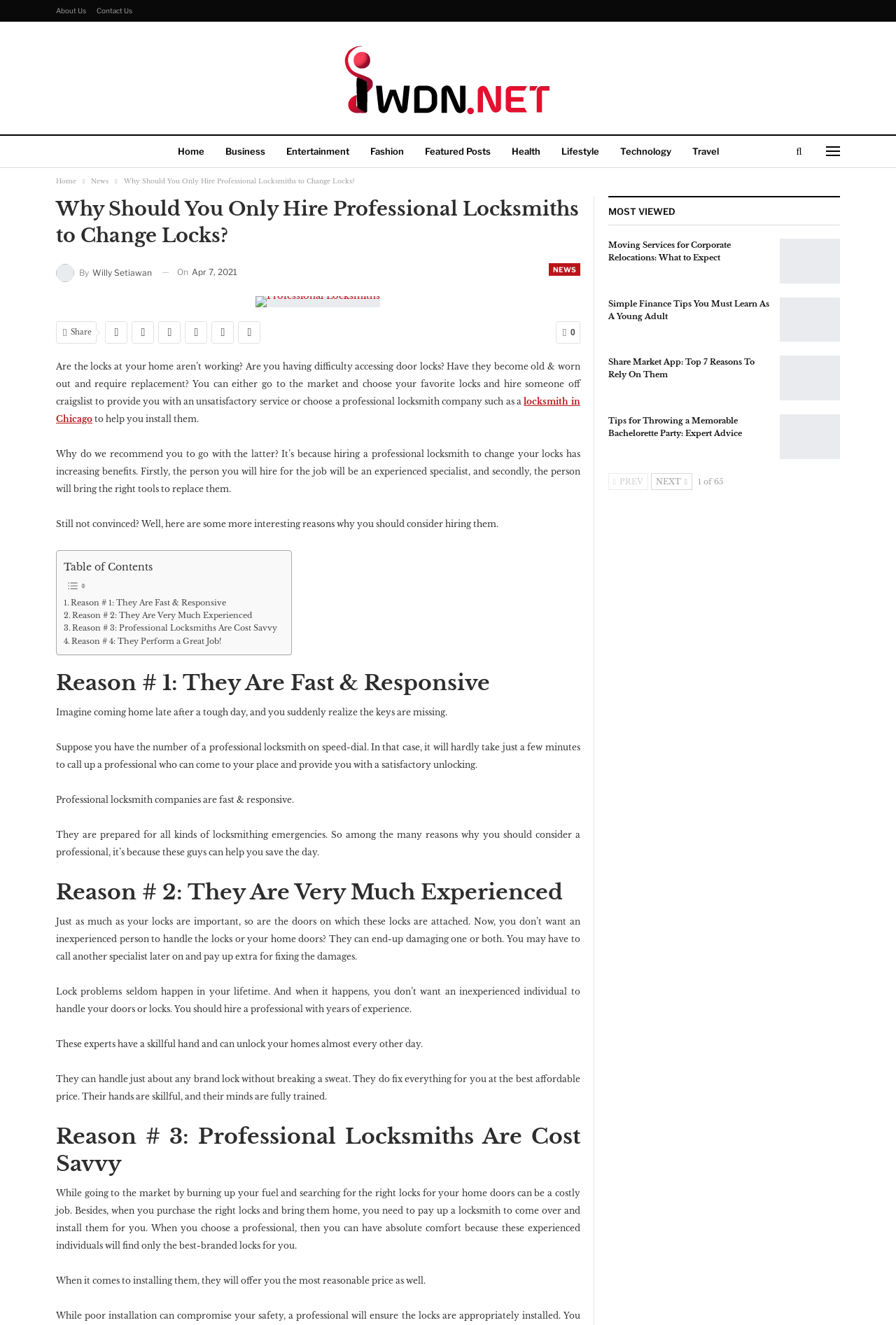Identify and provide the text of the main header on the webpage.

Why Should You Only Hire Professional Locksmiths to Change Locks?